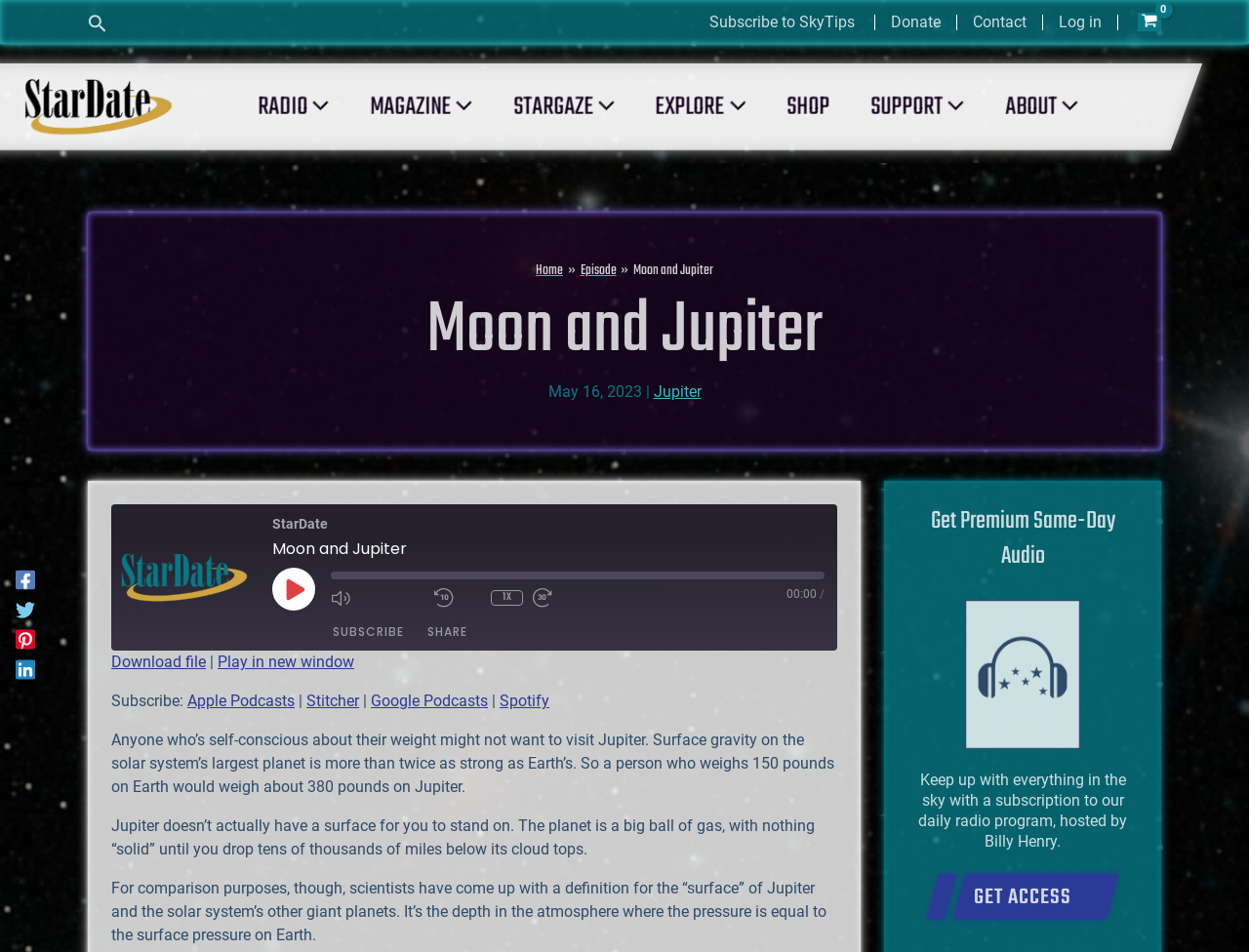Show me the bounding box coordinates of the clickable region to achieve the task as per the instruction: "Play the episode".

[0.218, 0.596, 0.252, 0.641]